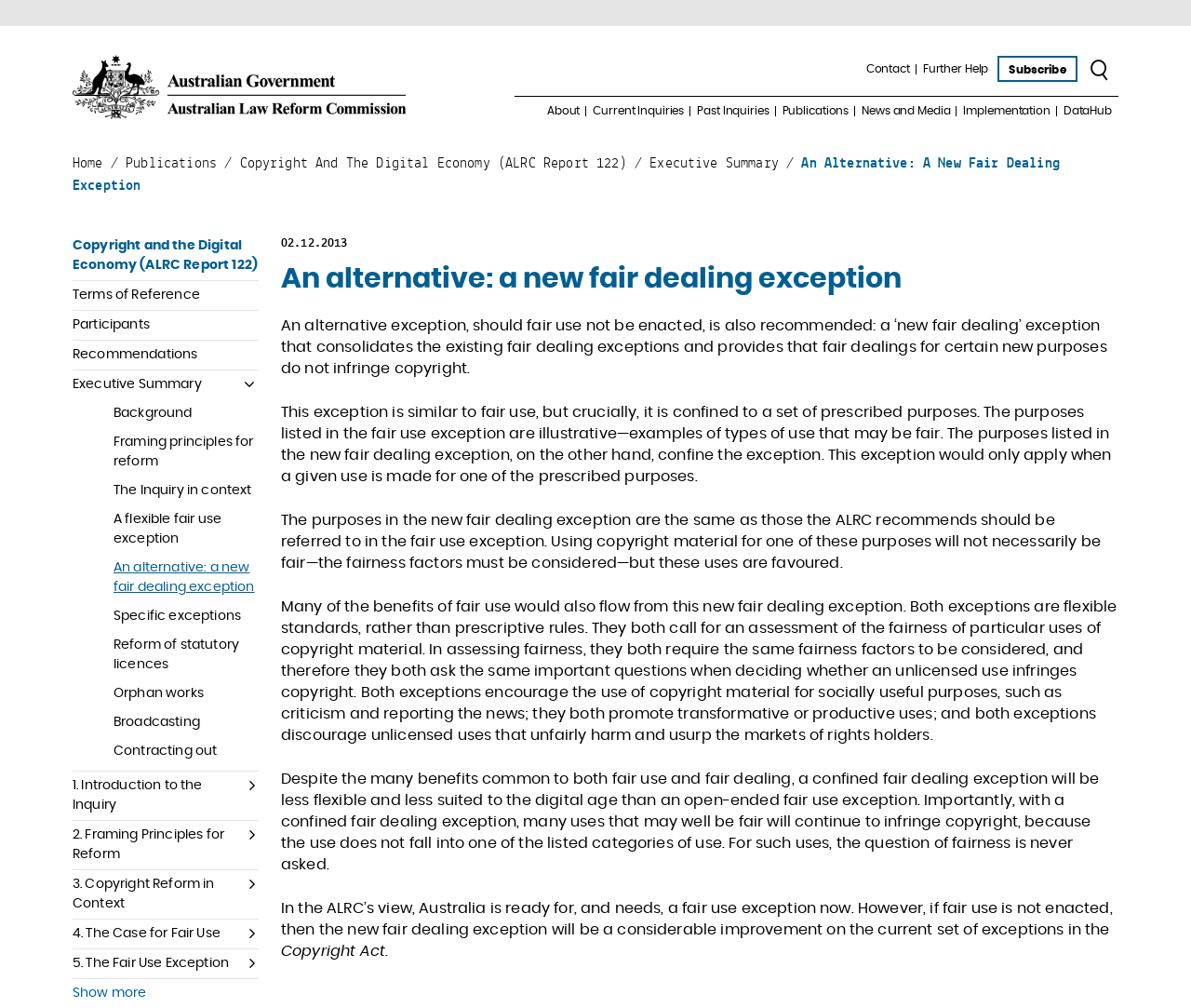Determine the bounding box coordinates of the element that should be clicked to execute the following command: "Read the 'Executive Summary'".

[0.545, 0.152, 0.654, 0.17]